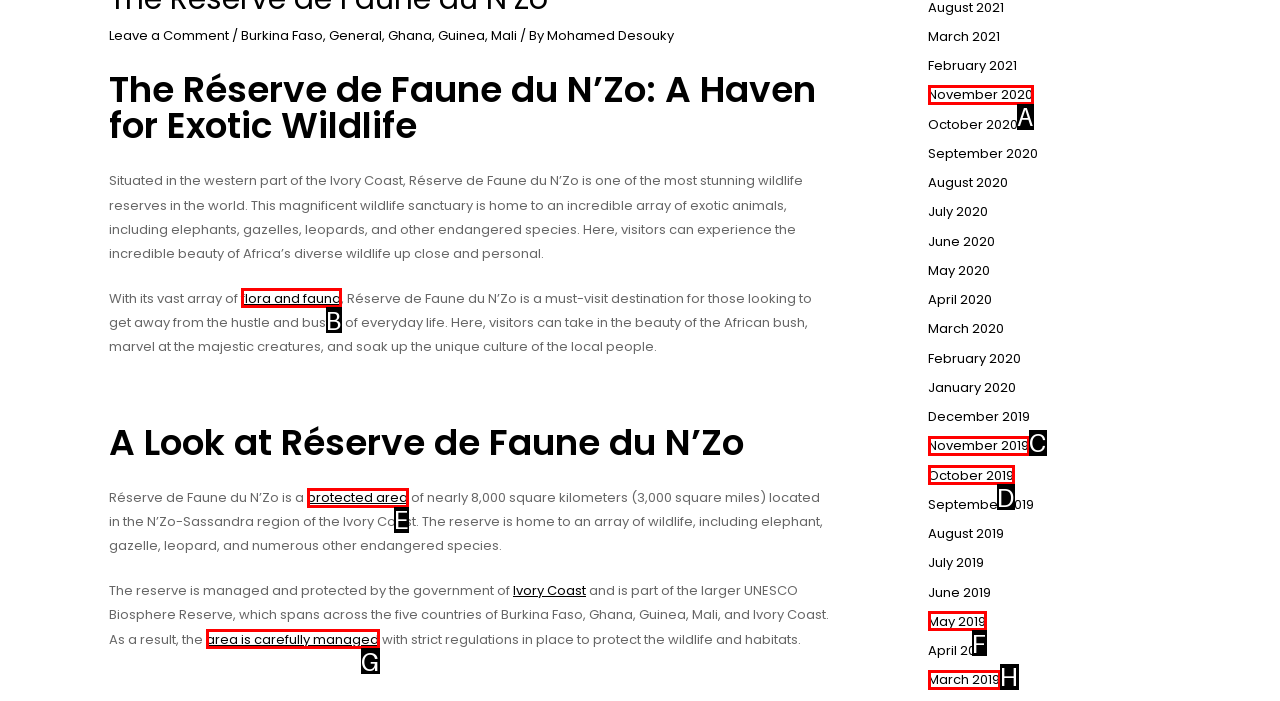Choose the option that matches the following description: area is carefully managed
Reply with the letter of the selected option directly.

G